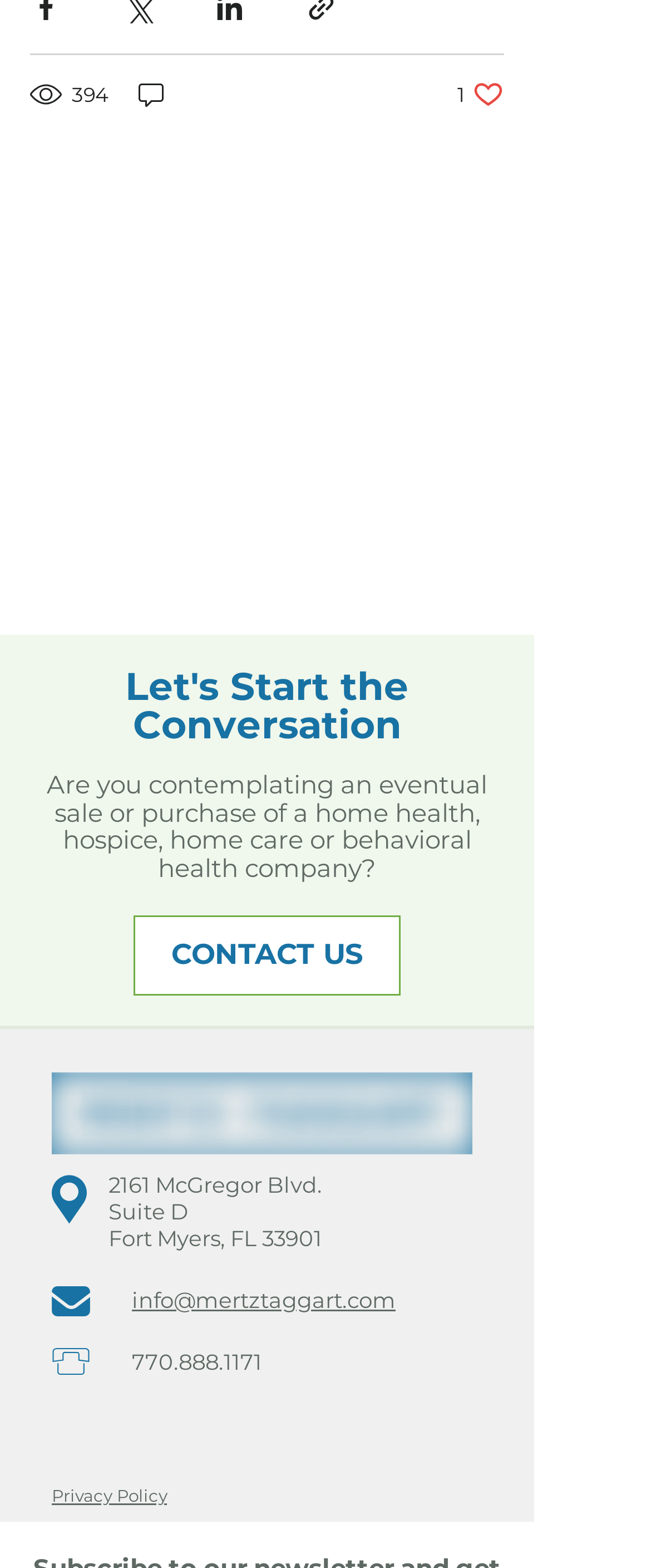What is the company name?
Look at the image and construct a detailed response to the question.

The company name can be found in the middle section of the webpage, where it says 'Mertz Taggart M&A firm specializing in Home Health, Hospice and Behavioral Health'.